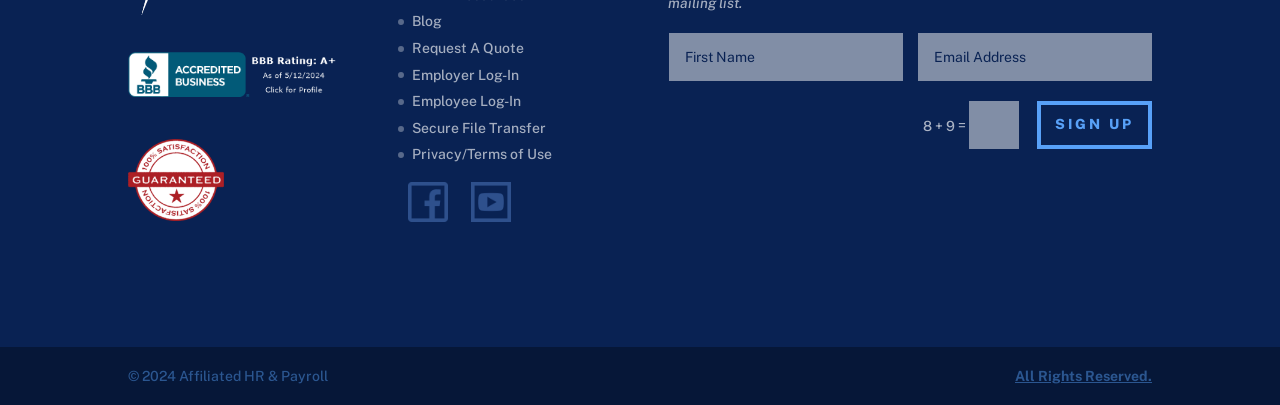What is the validation present on the webpage?
Using the details shown in the screenshot, provide a comprehensive answer to the question.

The webpage has a math validation feature, which can be found in the middle of the webpage, where it asks the user to solve a simple math problem, likely to prevent bots from submitting forms.